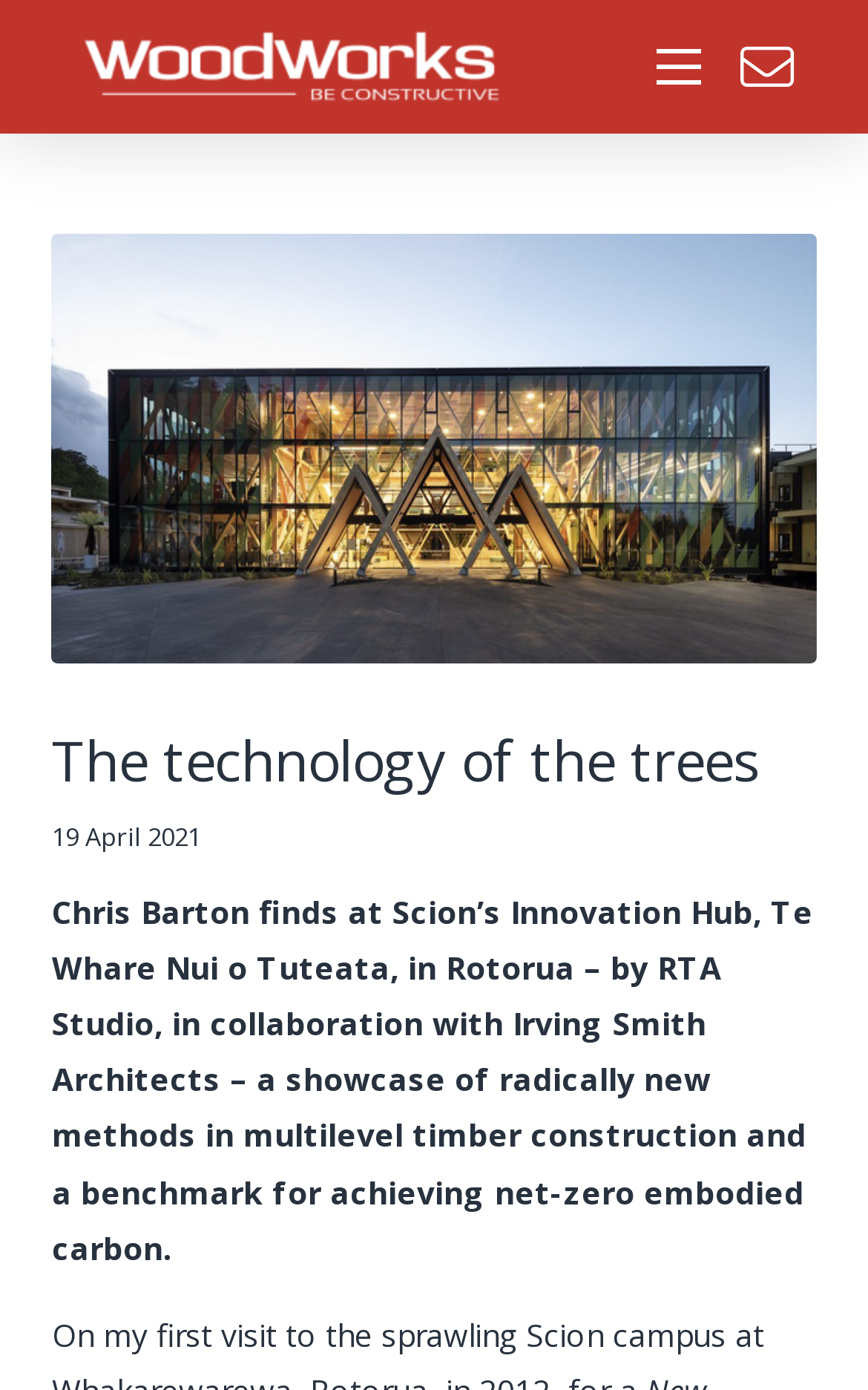Locate the UI element described by aria-label="Toggle Off Canvas Content" in the provided webpage screenshot. Return the bounding box coordinates in the format (top-left x, top-left y, bottom-right x, bottom-right y), ensuring all values are between 0 and 1.

[0.74, 0.01, 0.822, 0.086]